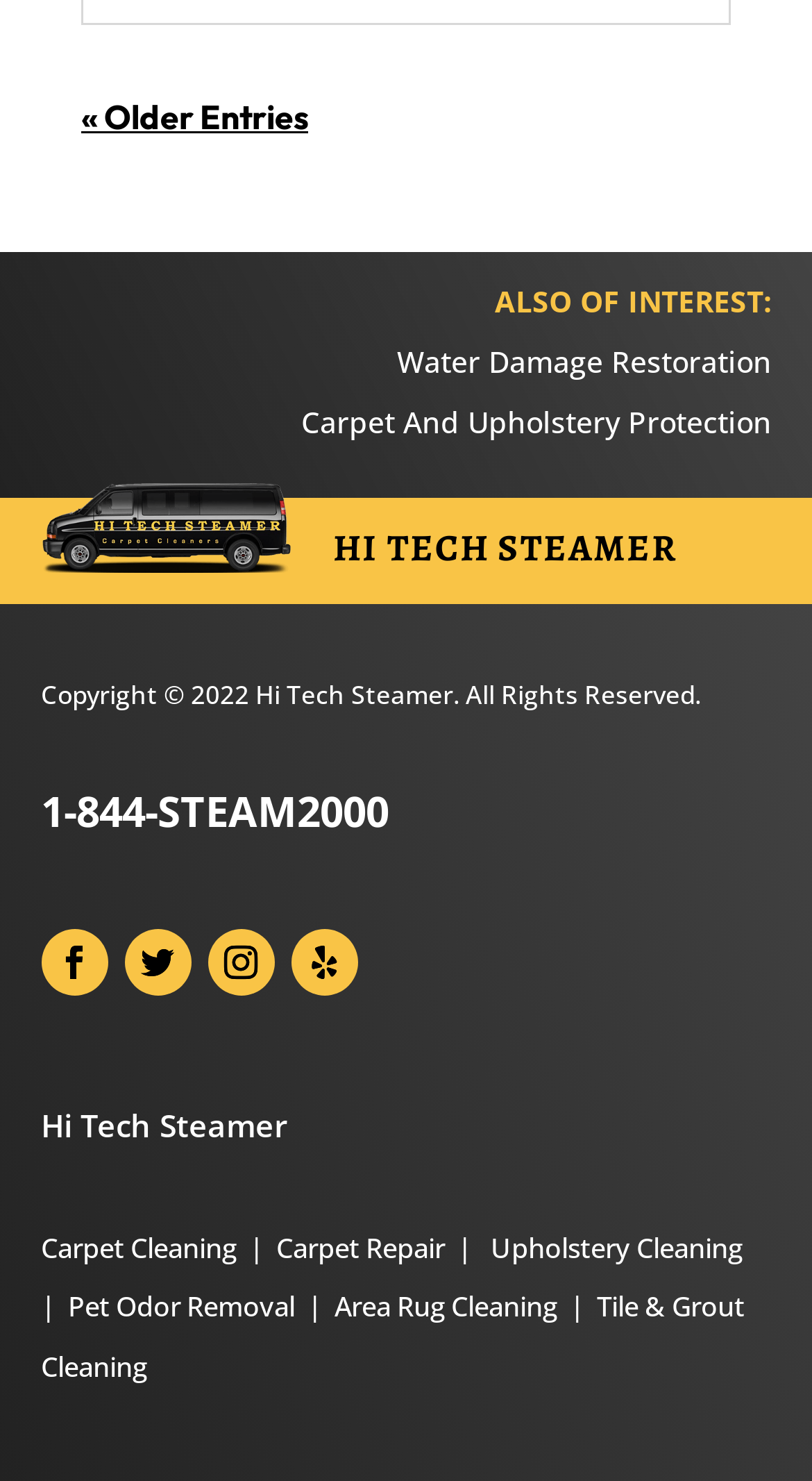Identify the bounding box coordinates of the area you need to click to perform the following instruction: "Call 1-844-STEAM2000".

[0.05, 0.529, 0.478, 0.567]